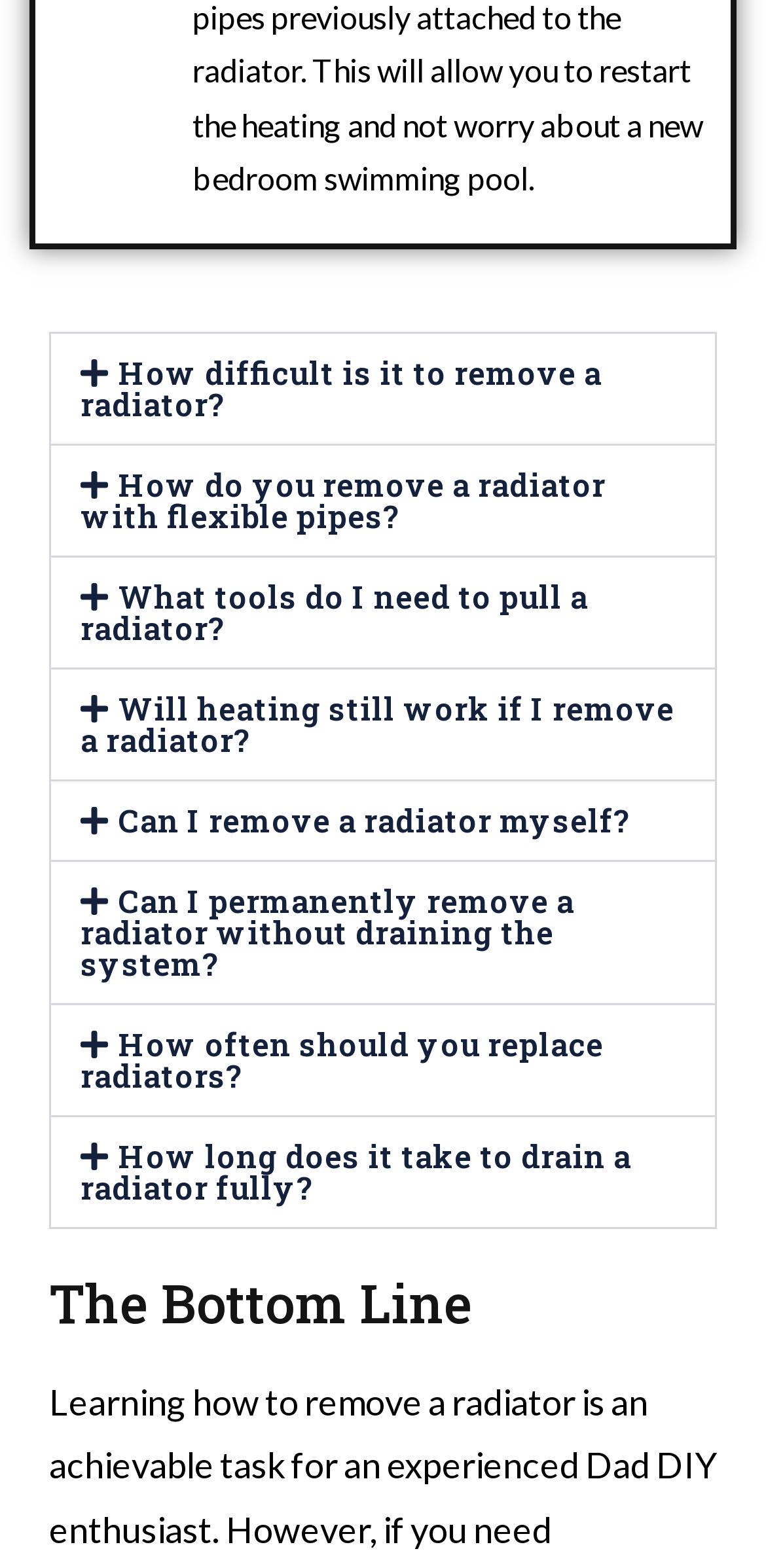Please provide the bounding box coordinates for the element that needs to be clicked to perform the following instruction: "Read 'The Bottom Line'". The coordinates should be given as four float numbers between 0 and 1, i.e., [left, top, right, bottom].

[0.064, 0.809, 0.936, 0.853]